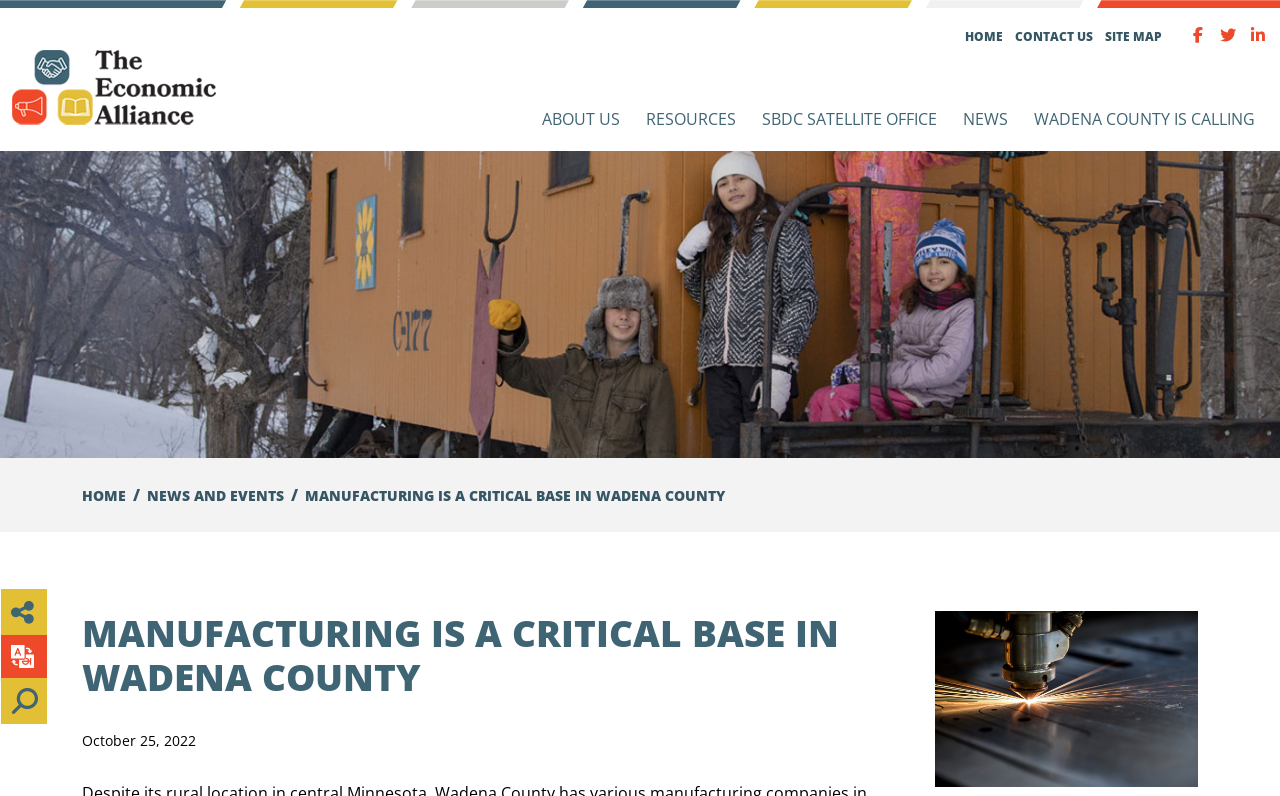Please identify the bounding box coordinates of the element I should click to complete this instruction: 'Click the West Central Economic Development Alliance Logo'. The coordinates should be given as four float numbers between 0 and 1, like this: [left, top, right, bottom].

[0.009, 0.062, 0.169, 0.156]